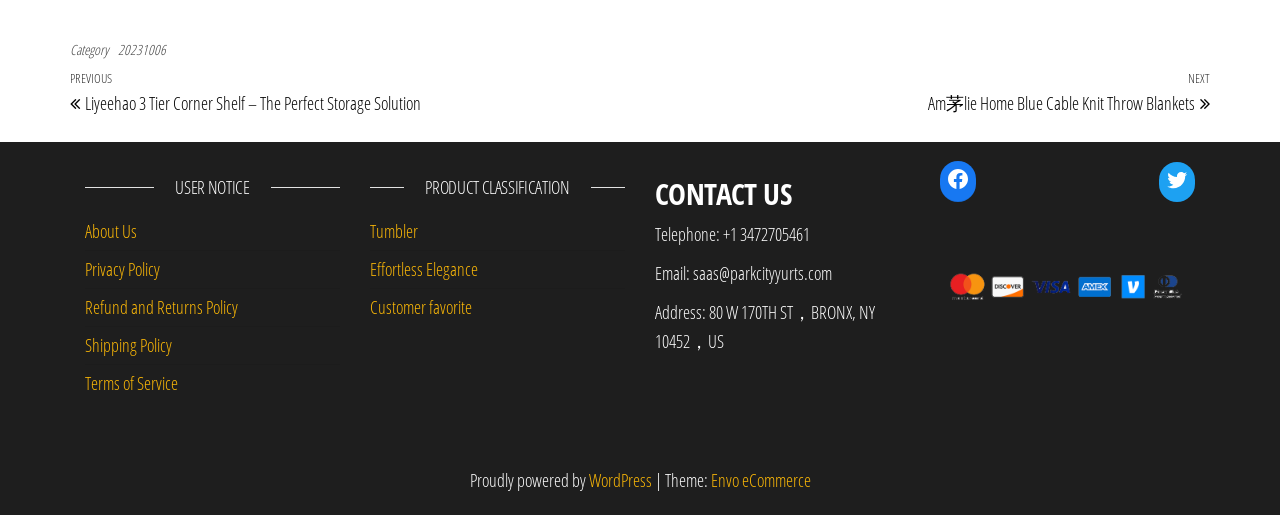Can you specify the bounding box coordinates for the region that should be clicked to fulfill this instruction: "Visit Facebook page".

[0.734, 0.314, 0.762, 0.383]